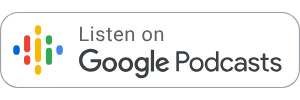Generate a complete and detailed caption for the image.

The image showcases a promotional button inviting users to "Listen on Google Podcasts." It features the well-recognized Google Podcasts logo, which includes vibrant colored dots representing sound waves, alongside clear and bold text. This button encourages podcast listeners to access the content on Google Podcasts, emphasizing convenience and accessibility for those looking to enjoy episodes from the Talking Buffalo Podcast. The context suggests that the podcast provides deep insights and discussions, particularly focusing on topics like sports, game predictions, and personal anecdotes.